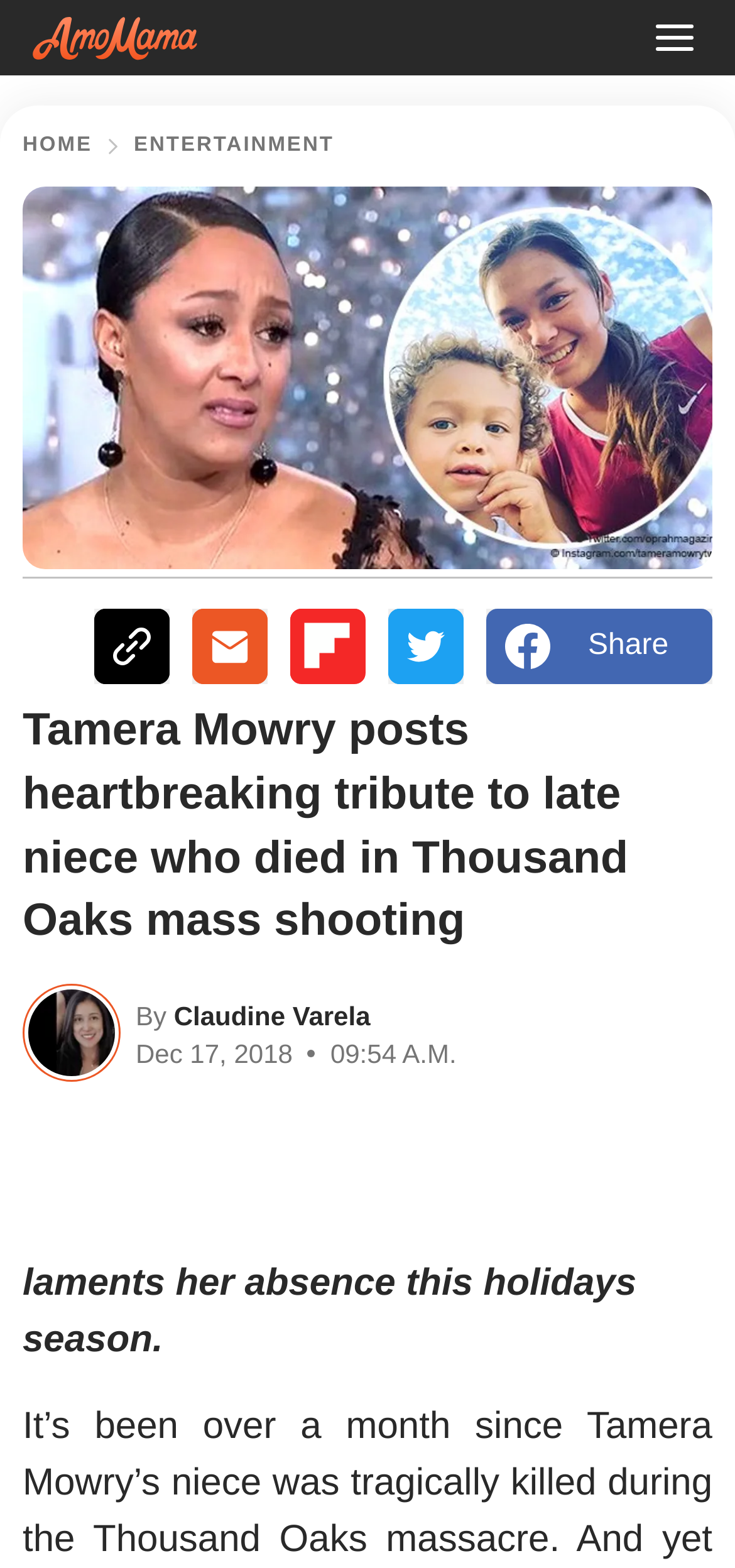Locate the bounding box coordinates of the clickable area needed to fulfill the instruction: "Share on Facebook".

[0.662, 0.389, 0.969, 0.437]